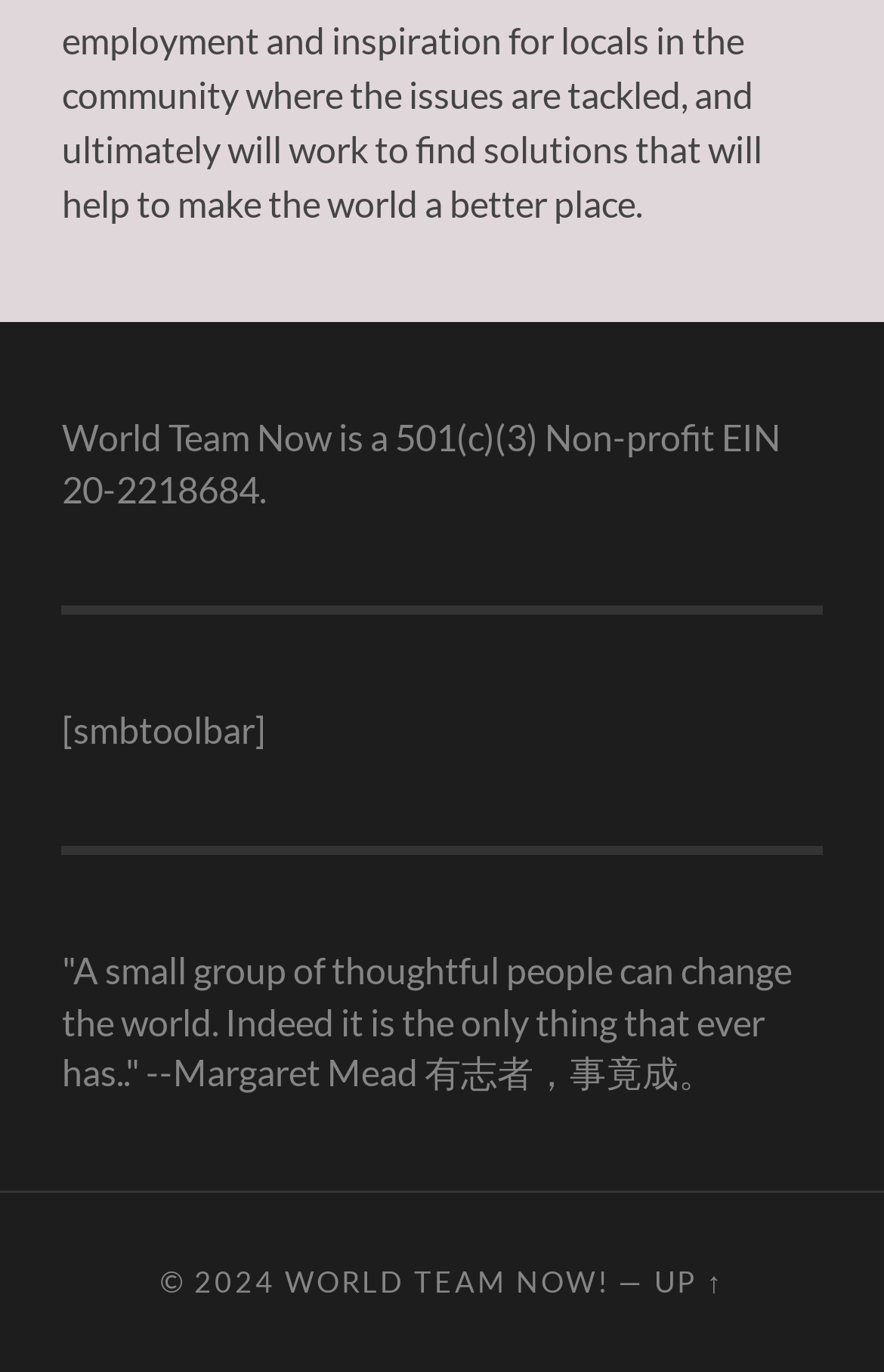What is the type of organization World Team Now is?
Your answer should be a single word or phrase derived from the screenshot.

Non-profit